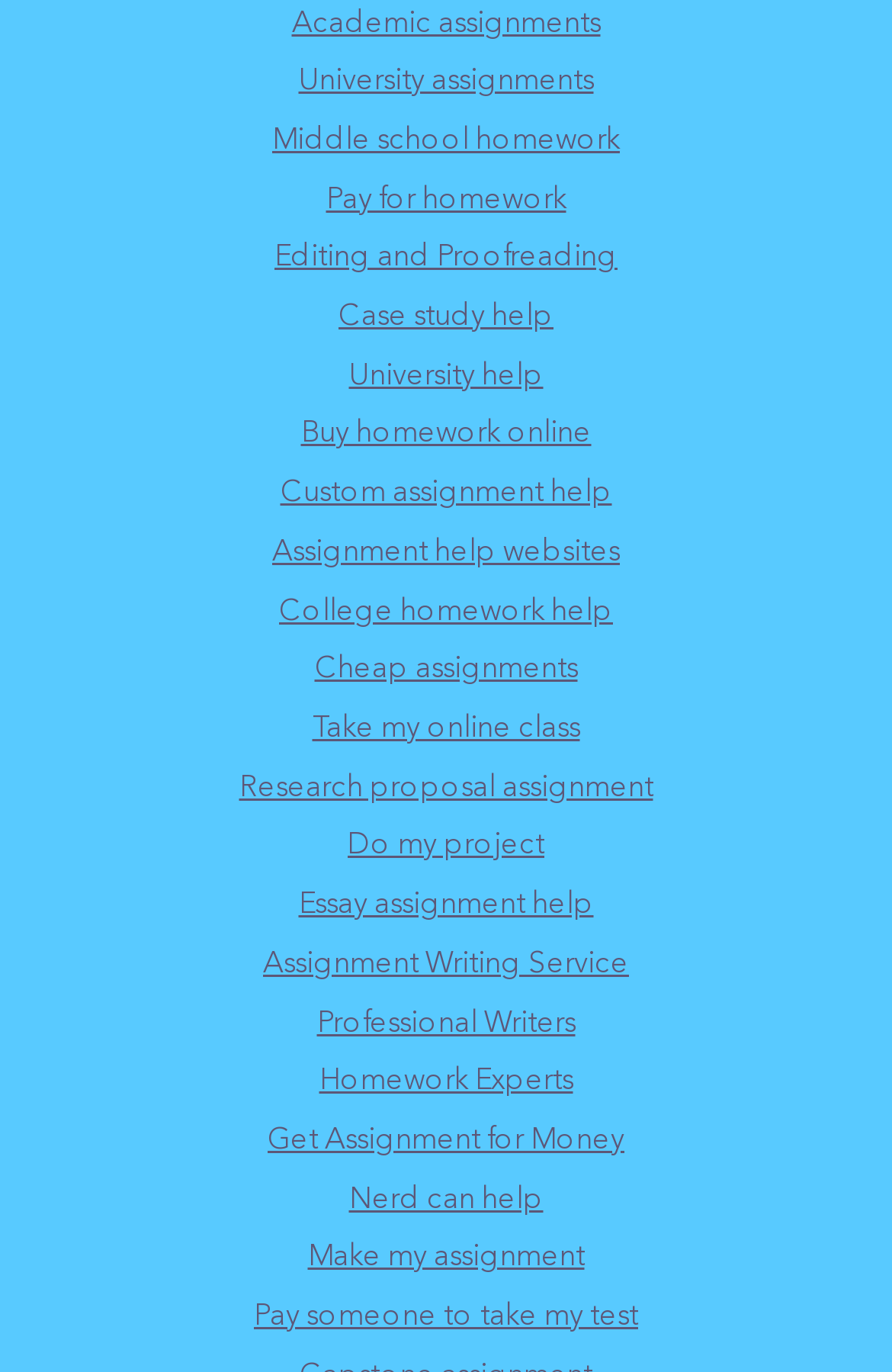Please specify the bounding box coordinates of the clickable region to carry out the following instruction: "Click on 'Academic assignments'". The coordinates should be four float numbers between 0 and 1, in the format [left, top, right, bottom].

[0.327, 0.006, 0.673, 0.028]